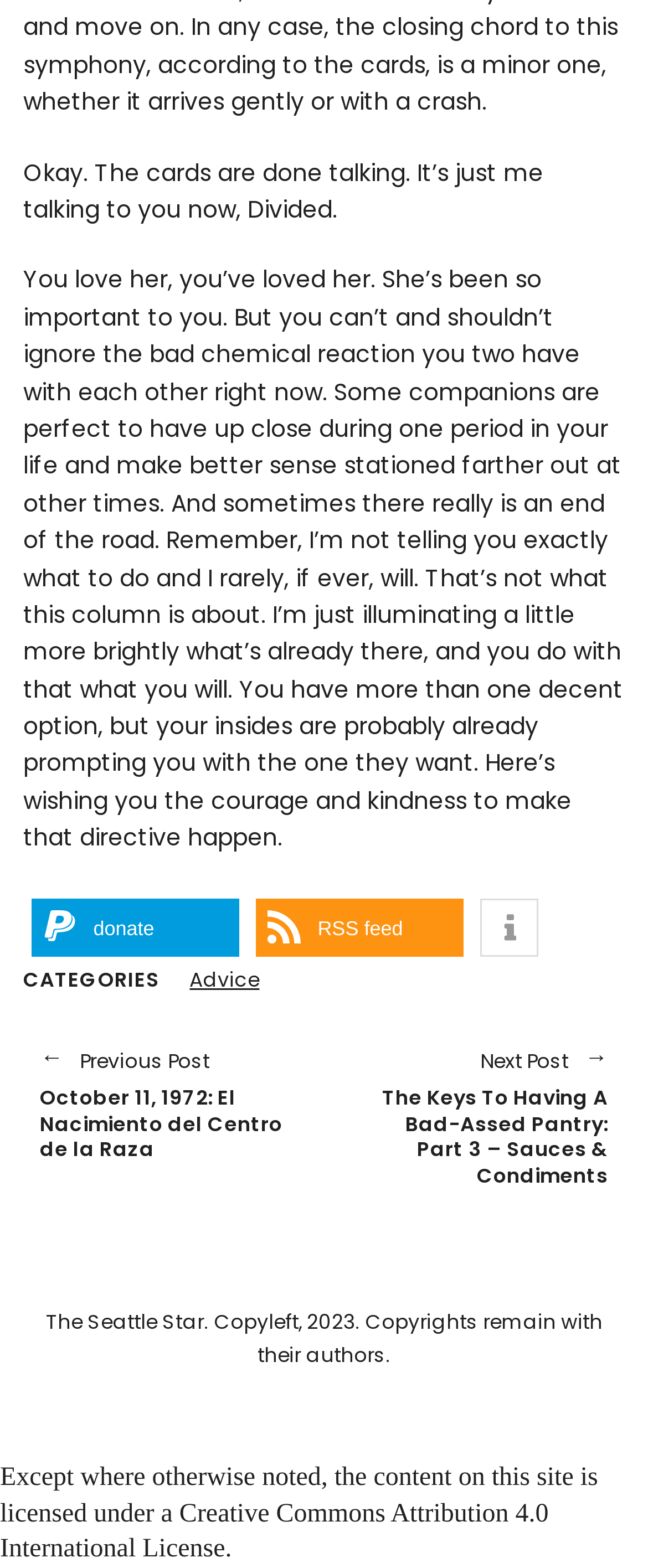Find the bounding box coordinates of the element I should click to carry out the following instruction: "View the next post".

[0.551, 0.666, 0.938, 0.758]